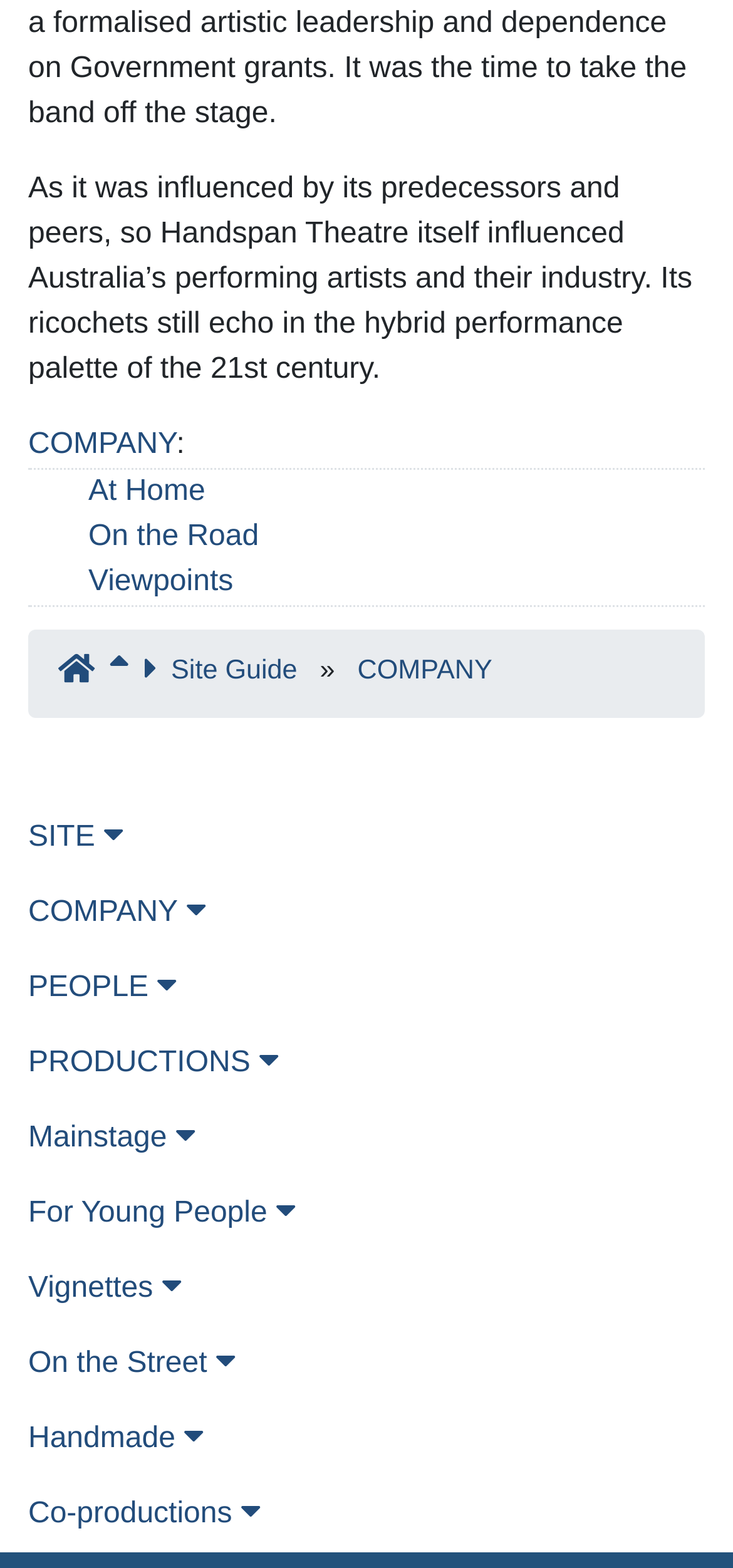Identify the bounding box coordinates of the element to click to follow this instruction: 'Click on Handmade'. Ensure the coordinates are four float values between 0 and 1, provided as [left, top, right, bottom].

[0.038, 0.894, 0.962, 0.942]